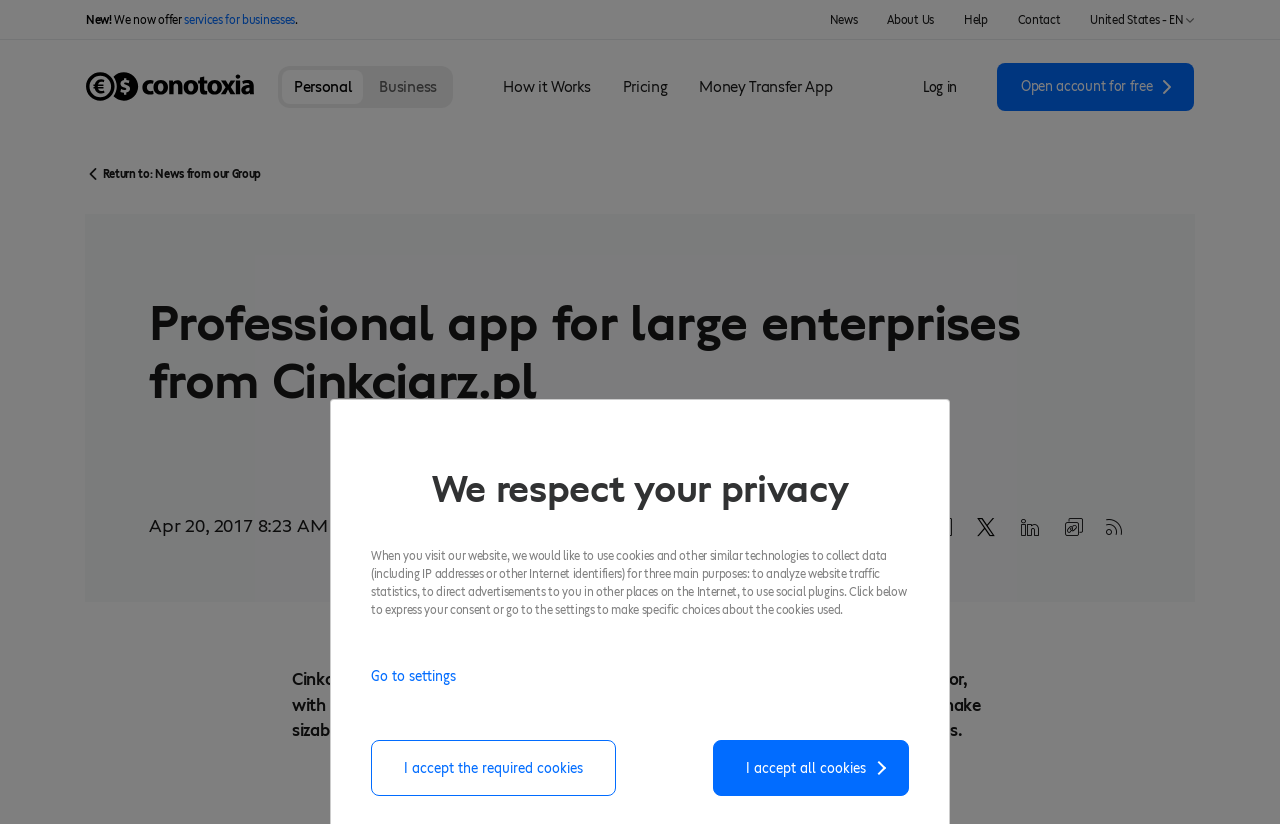Determine the bounding box coordinates of the element's region needed to click to follow the instruction: "Go to 'Business'". Provide these coordinates as four float numbers between 0 and 1, formatted as [left, top, right, bottom].

[0.287, 0.084, 0.351, 0.126]